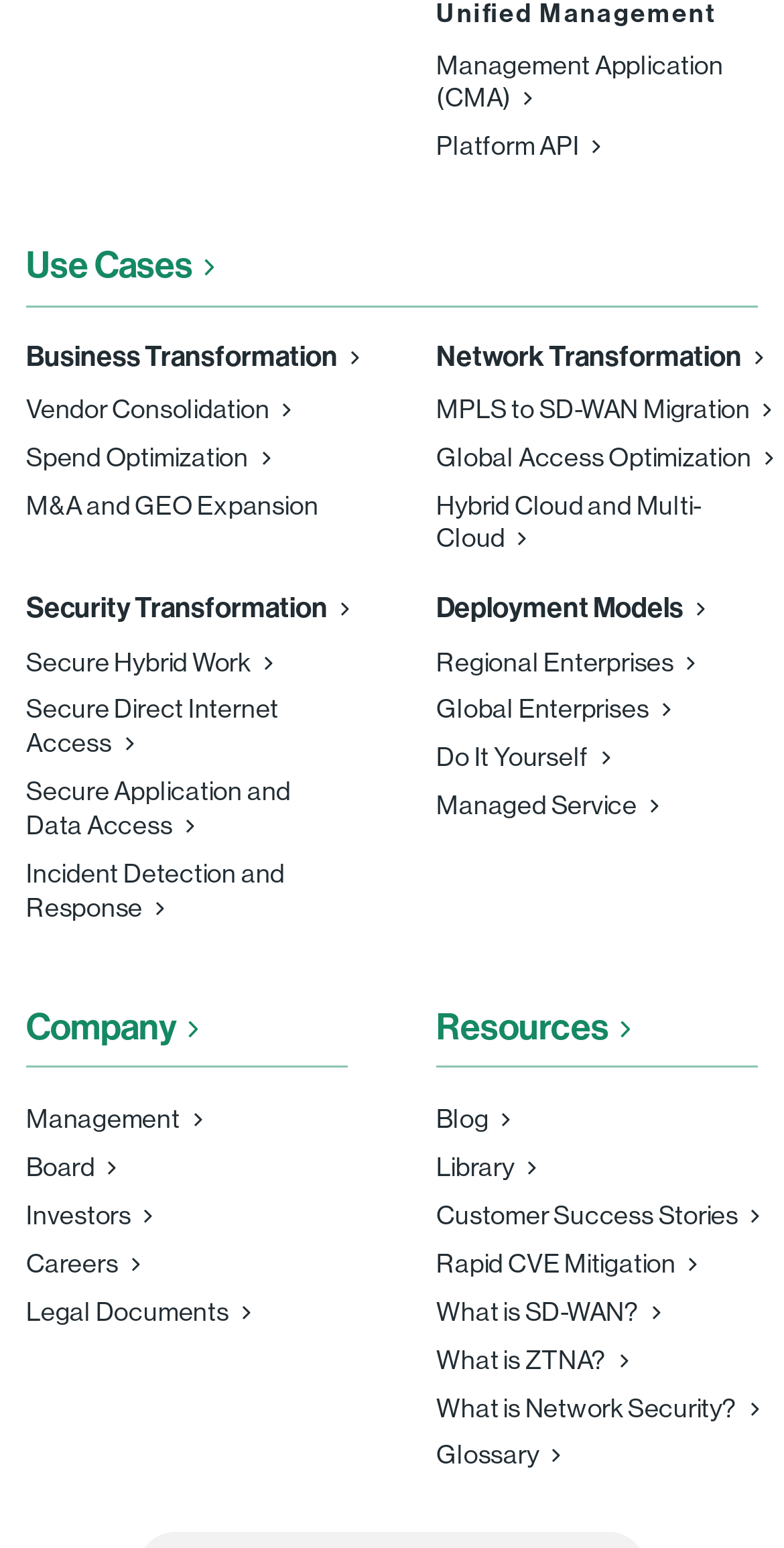Please identify the bounding box coordinates of the region to click in order to complete the task: "Visit the Blog". The coordinates must be four float numbers between 0 and 1, specified as [left, top, right, bottom].

[0.557, 0.709, 0.623, 0.74]